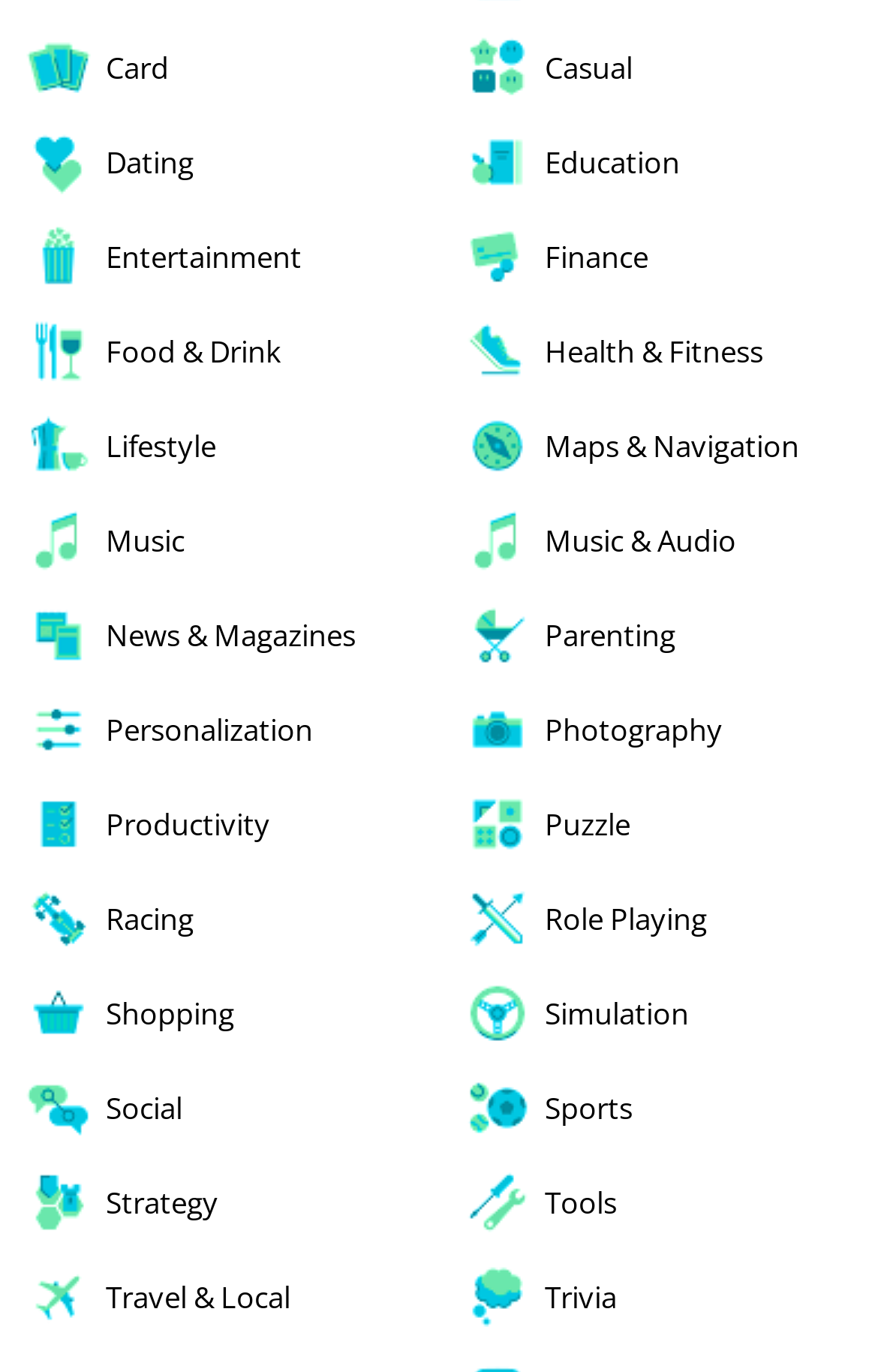Determine the bounding box coordinates of the target area to click to execute the following instruction: "View Music."

[0.0, 0.36, 0.5, 0.429]